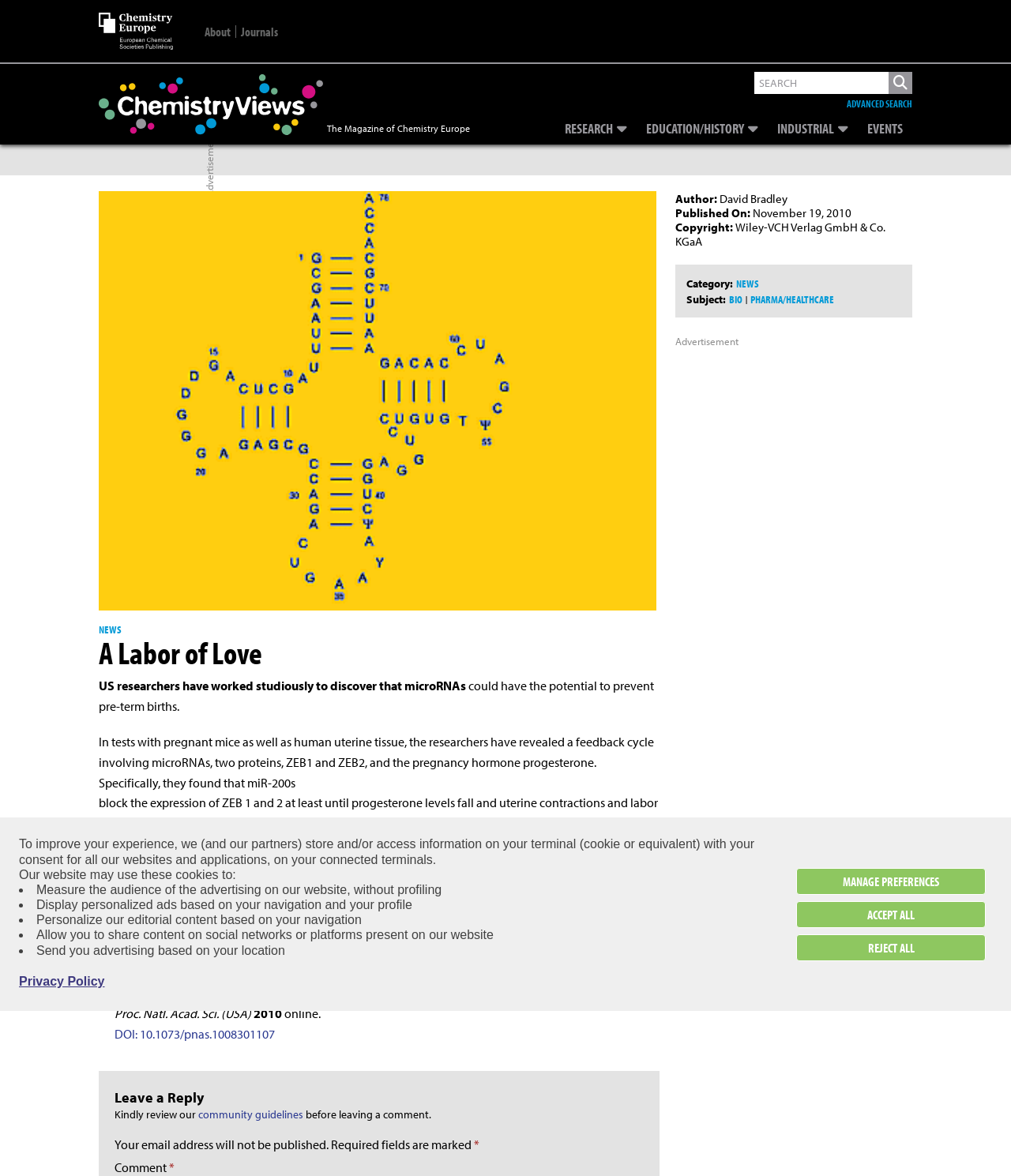Specify the bounding box coordinates for the region that must be clicked to perform the given instruction: "View the 'NEWS' category".

[0.728, 0.236, 0.751, 0.247]